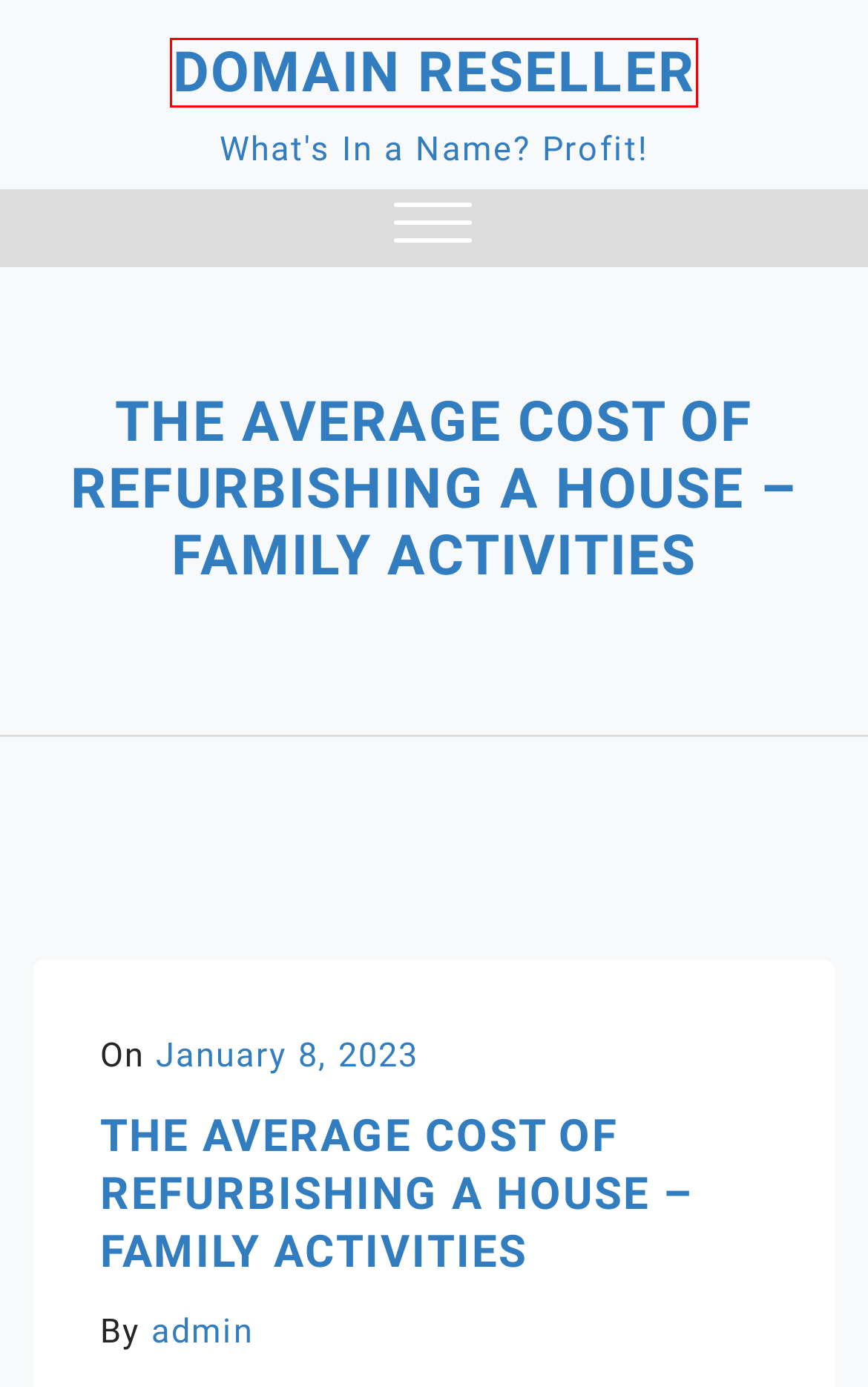After examining the screenshot of a webpage with a red bounding box, choose the most accurate webpage description that corresponds to the new page after clicking the element inside the red box. Here are the candidates:
A. Start Painting These Parts of Your Home to Impress Guests - Domain Reseller
B. June 2023 - Domain Reseller
C. August 2023 - Domain Reseller
D. admin, Author at Domain Reseller
E. Blog Tool, Publishing Platform, and CMS – WordPress.org
F. March 2024 - Domain Reseller
G. Domain Reseller - What's In a Name? Profit!
H. April 2024 - Domain Reseller

G